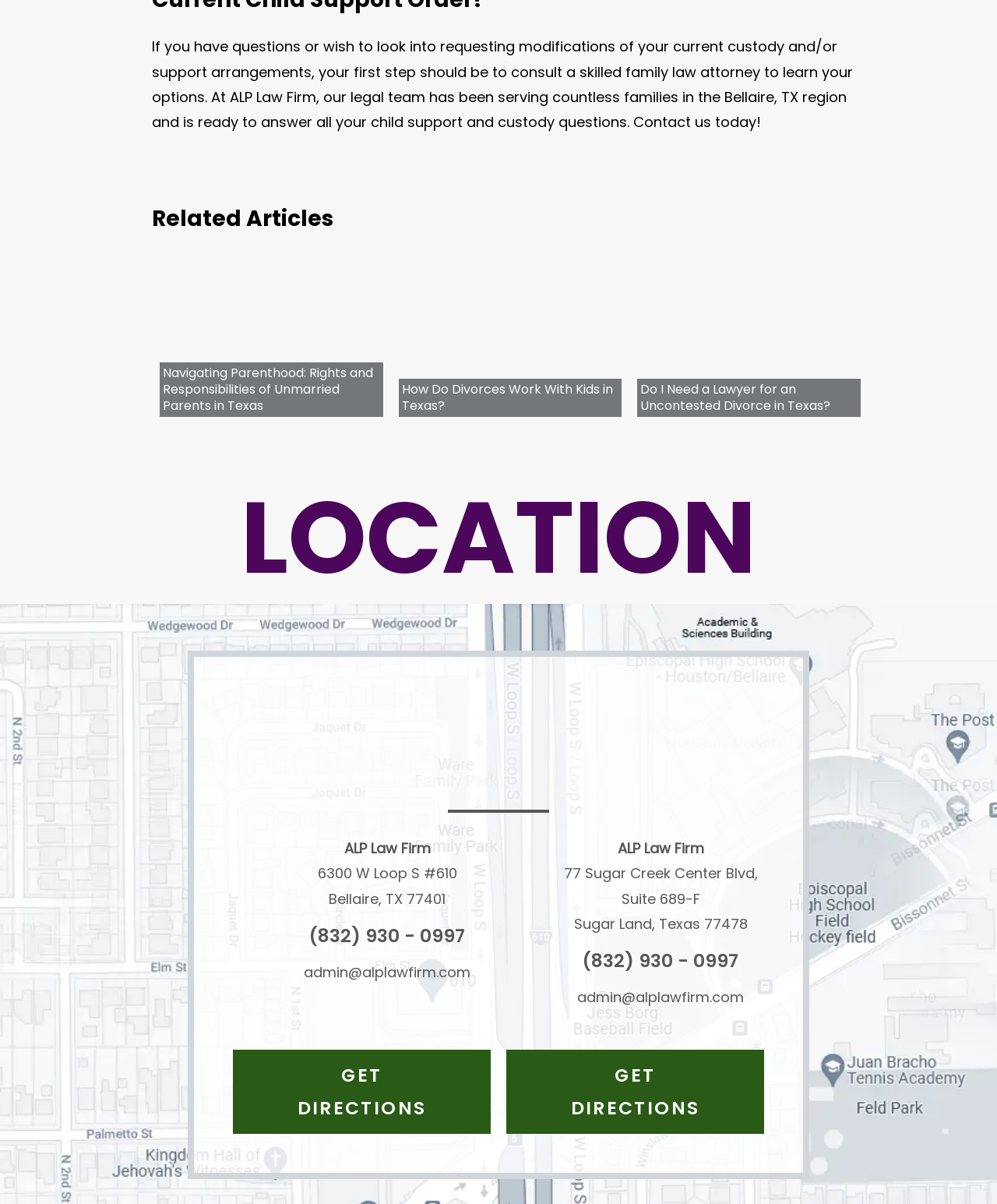Can you find the bounding box coordinates for the UI element given this description: "admin@alplawfirm.com"? Provide the coordinates as four float numbers between 0 and 1: [left, top, right, bottom].

[0.548, 0.818, 0.746, 0.839]